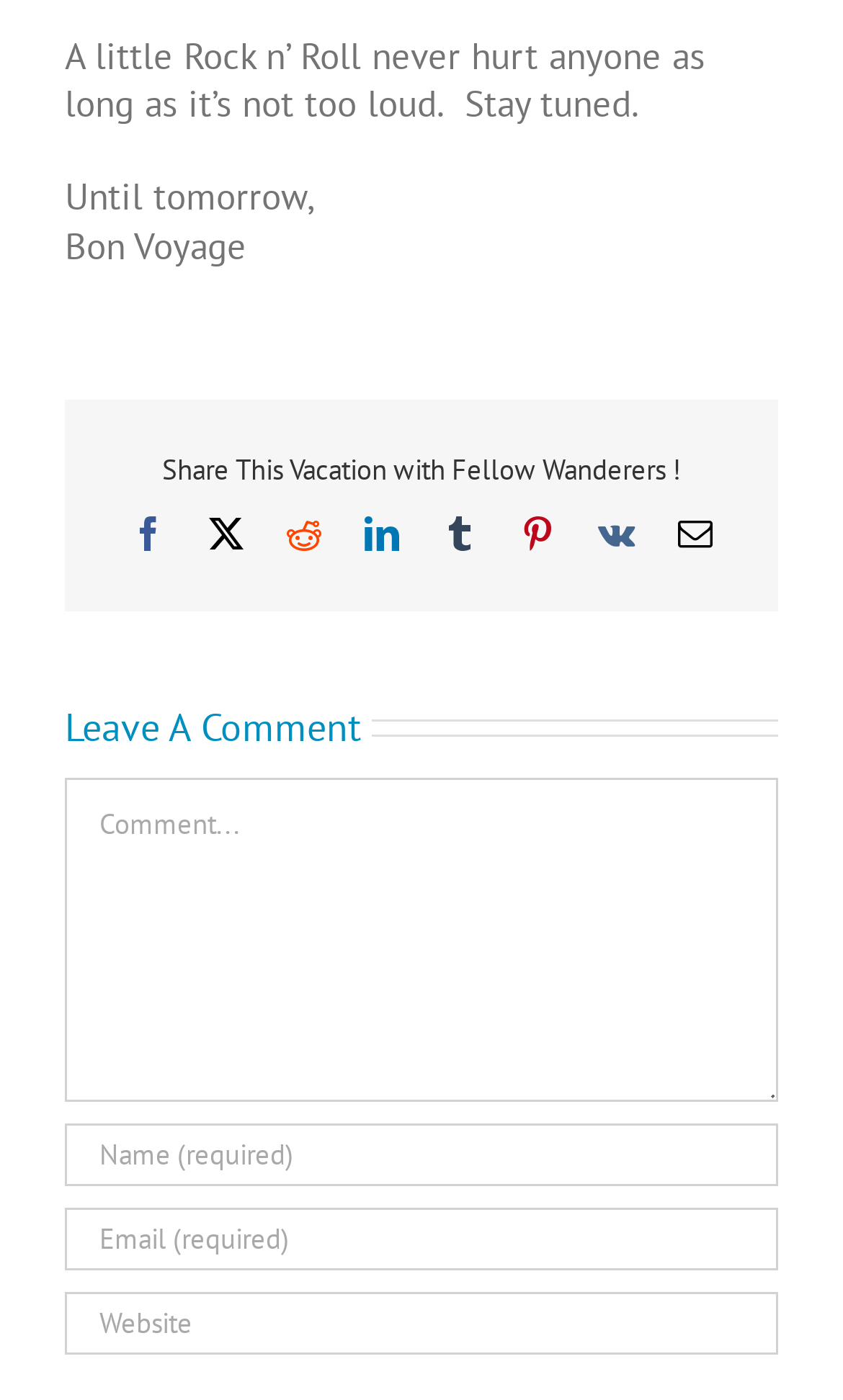Determine the bounding box coordinates for the region that must be clicked to execute the following instruction: "Enter your name".

[0.077, 0.802, 0.923, 0.847]